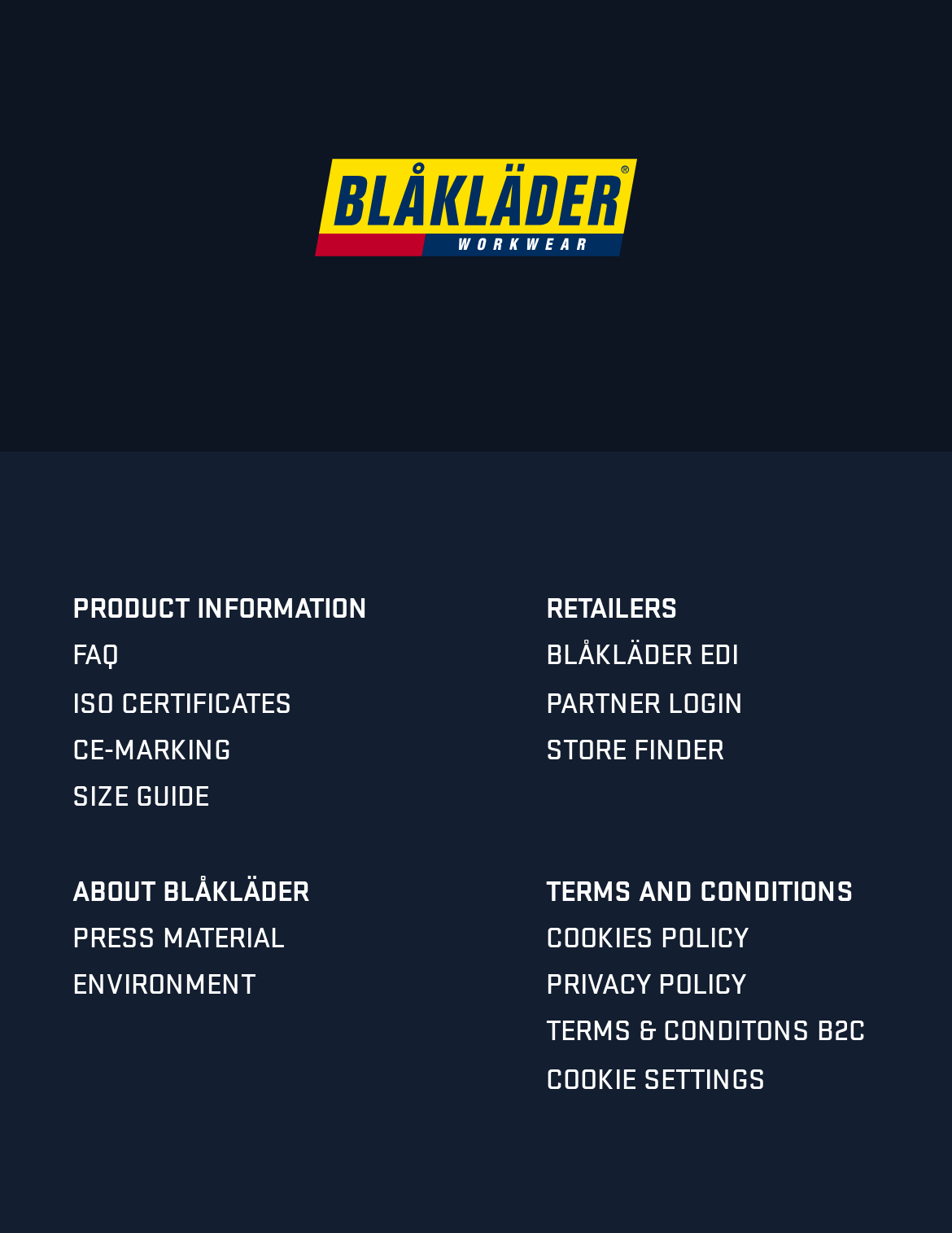Can you find the bounding box coordinates for the element that needs to be clicked to execute this instruction: "Click on FAQ"? The coordinates should be given as four float numbers between 0 and 1, i.e., [left, top, right, bottom].

[0.076, 0.51, 0.125, 0.547]